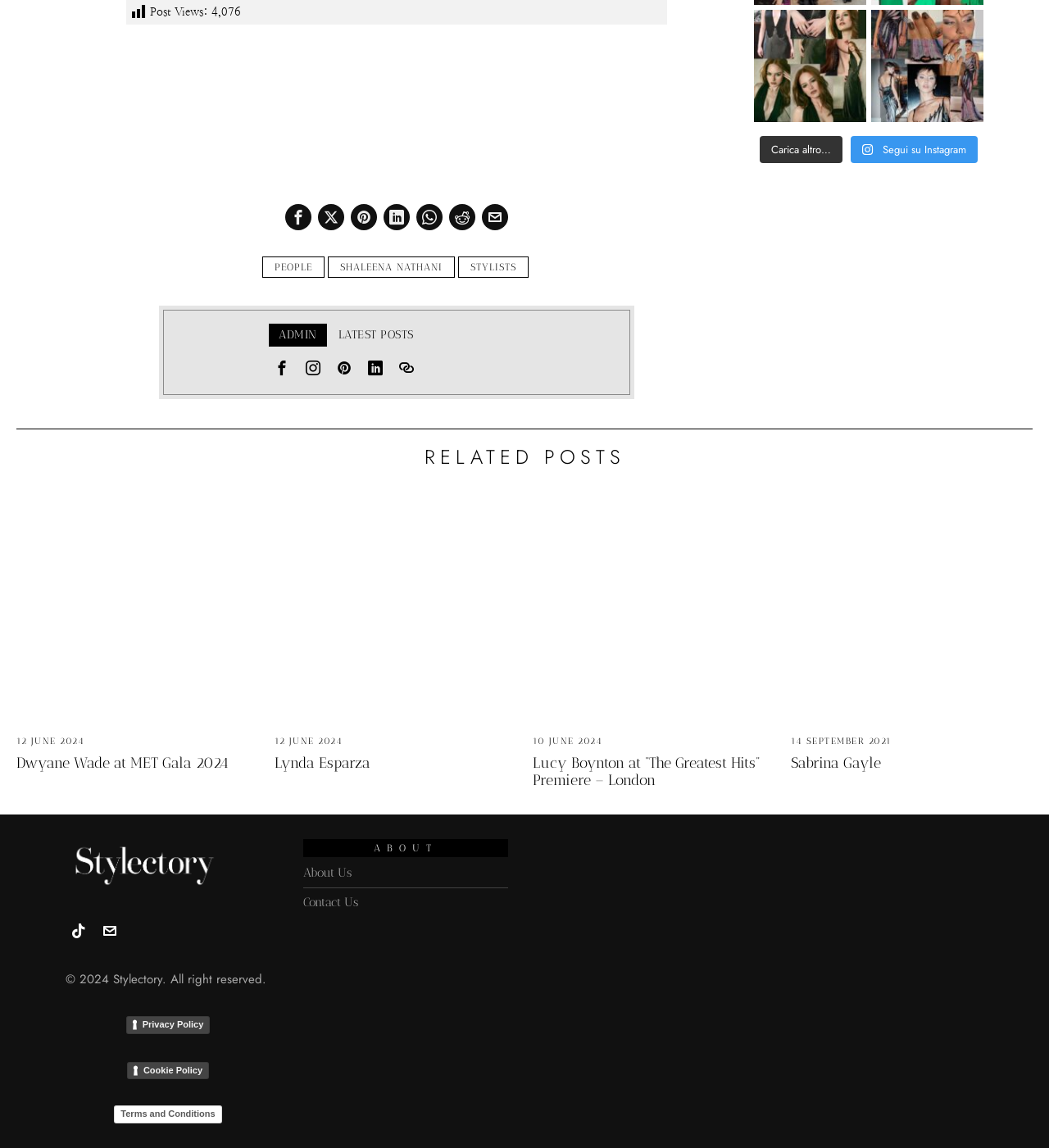Look at the image and give a detailed response to the following question: What is the event where Lynda Esparza was seen?

The article about Lynda Esparza mentions that she was seen at the MET Gala 2024, which is a high-profile event.